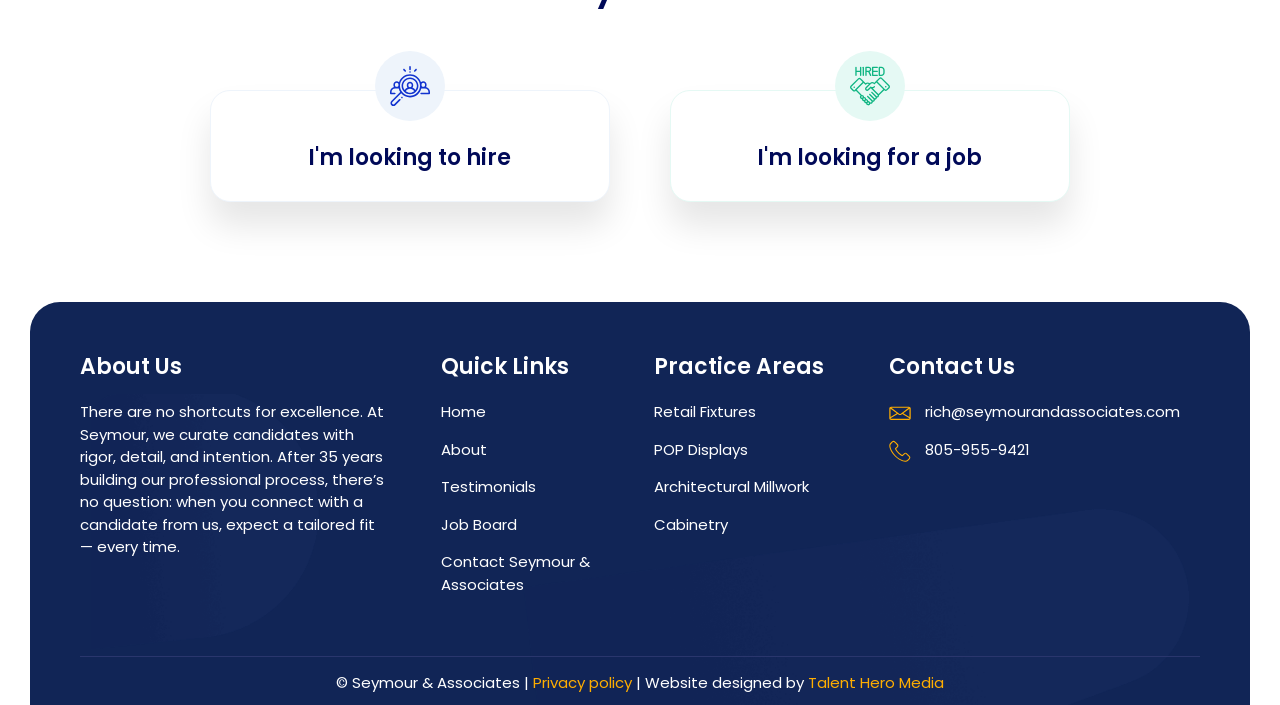Using the provided description: "Talent Hero Media", find the bounding box coordinates of the corresponding UI element. The output should be four float numbers between 0 and 1, in the format [left, top, right, bottom].

[0.631, 0.953, 0.738, 0.983]